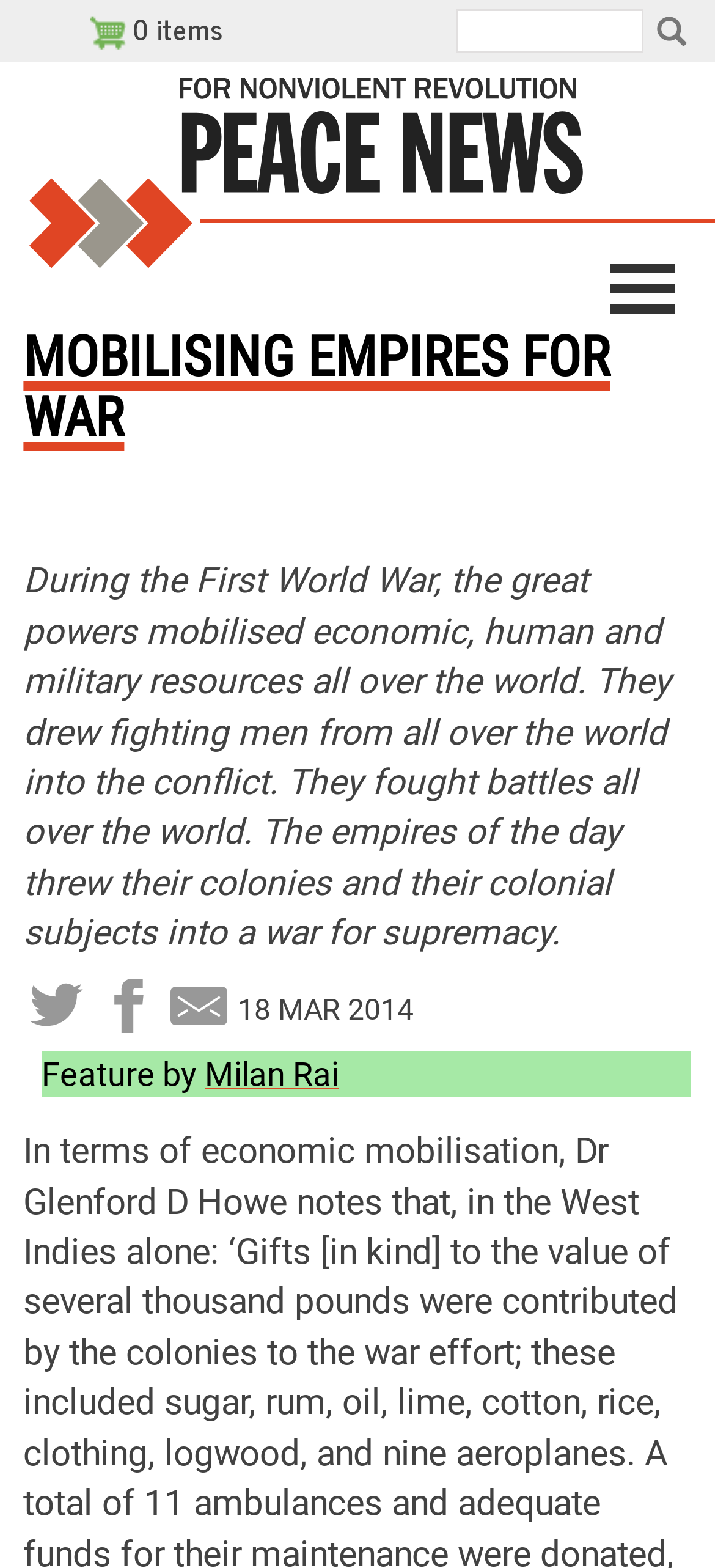What is the topic of the article?
From the screenshot, provide a brief answer in one word or phrase.

Mobilising empires for war